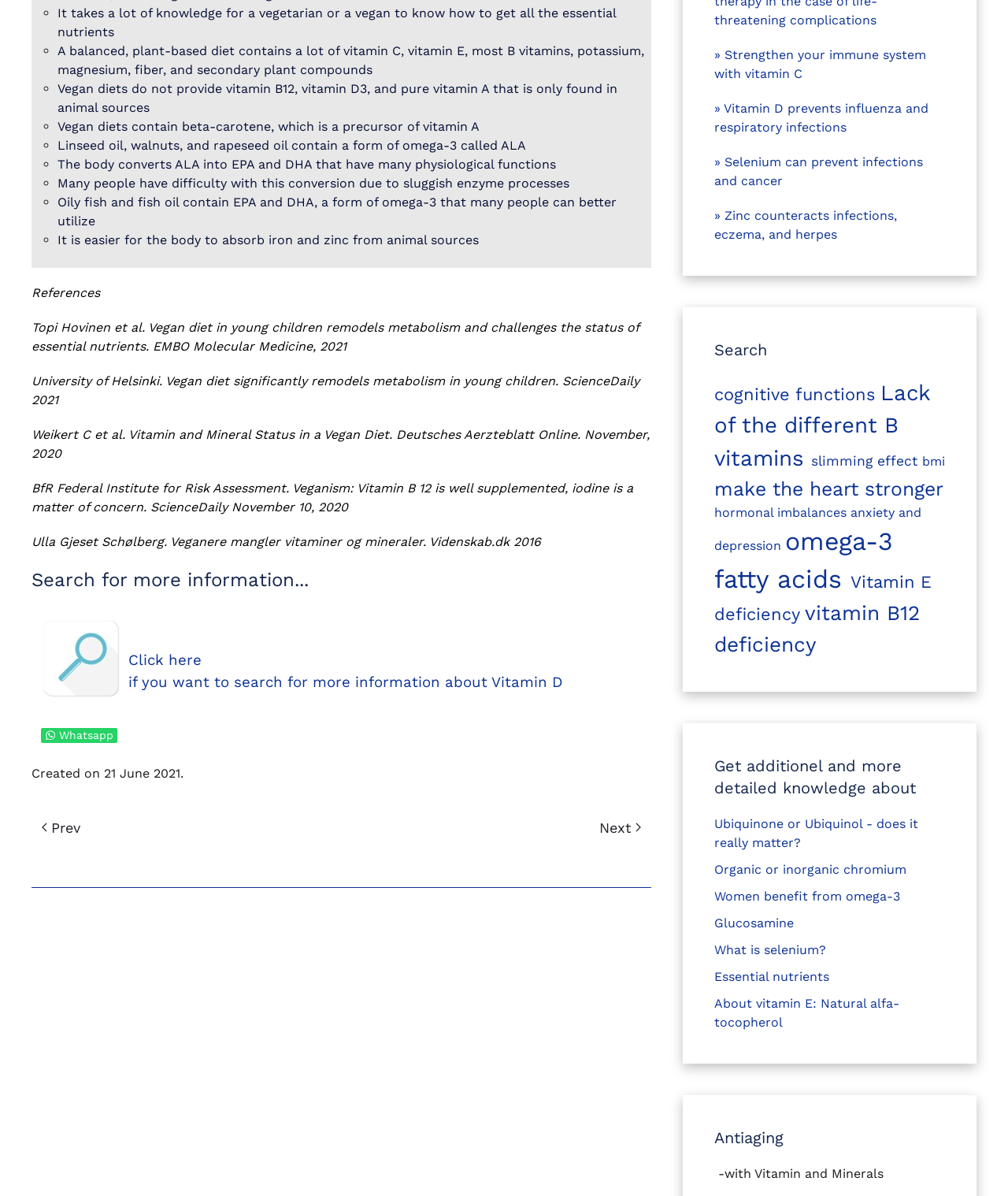Please determine the bounding box coordinates of the element's region to click in order to carry out the following instruction: "Click on the link to the previous page". The coordinates should be four float numbers between 0 and 1, i.e., [left, top, right, bottom].

[0.031, 0.681, 0.089, 0.702]